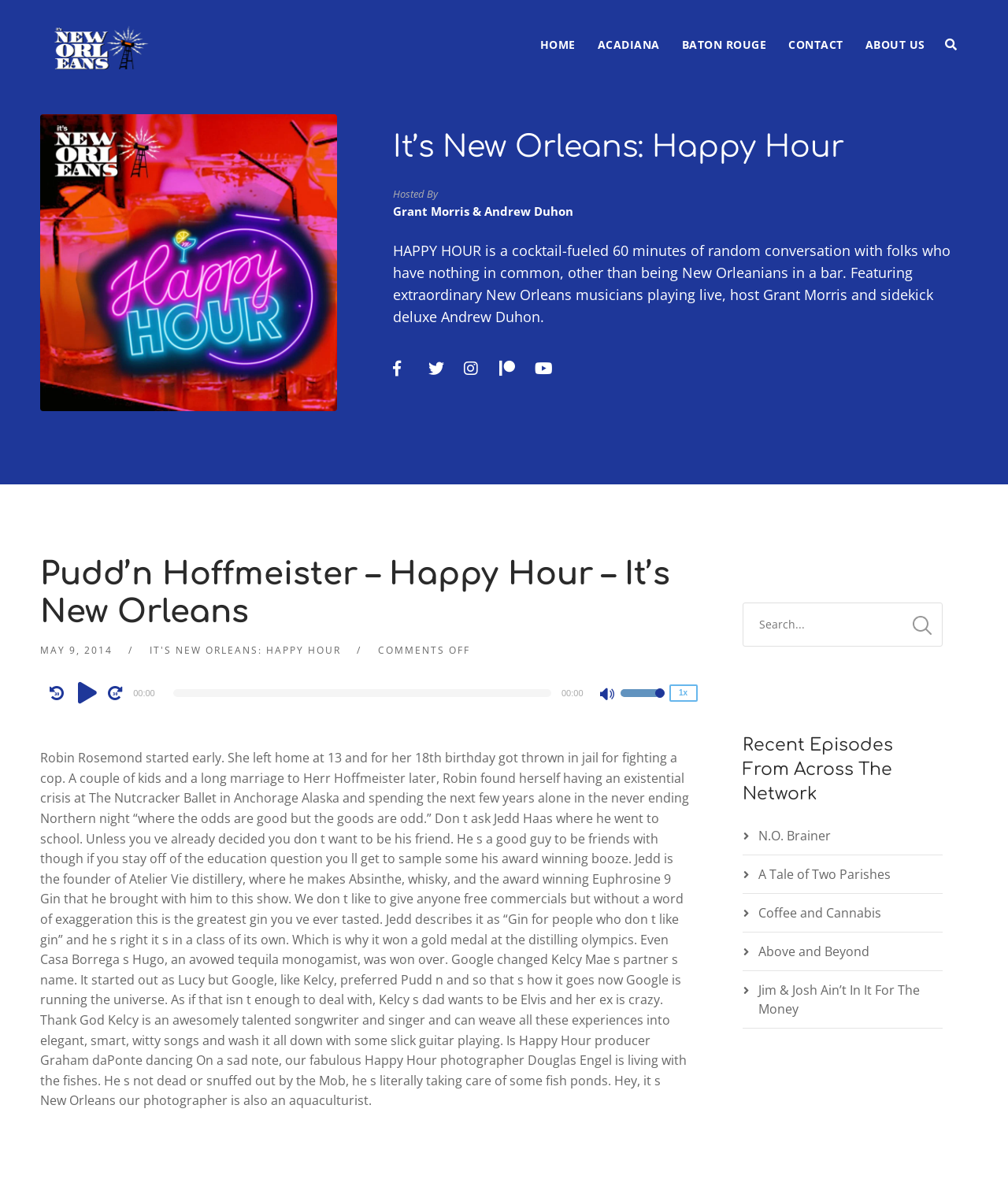Using the provided element description "Electric City Magazine", determine the bounding box coordinates of the UI element.

None